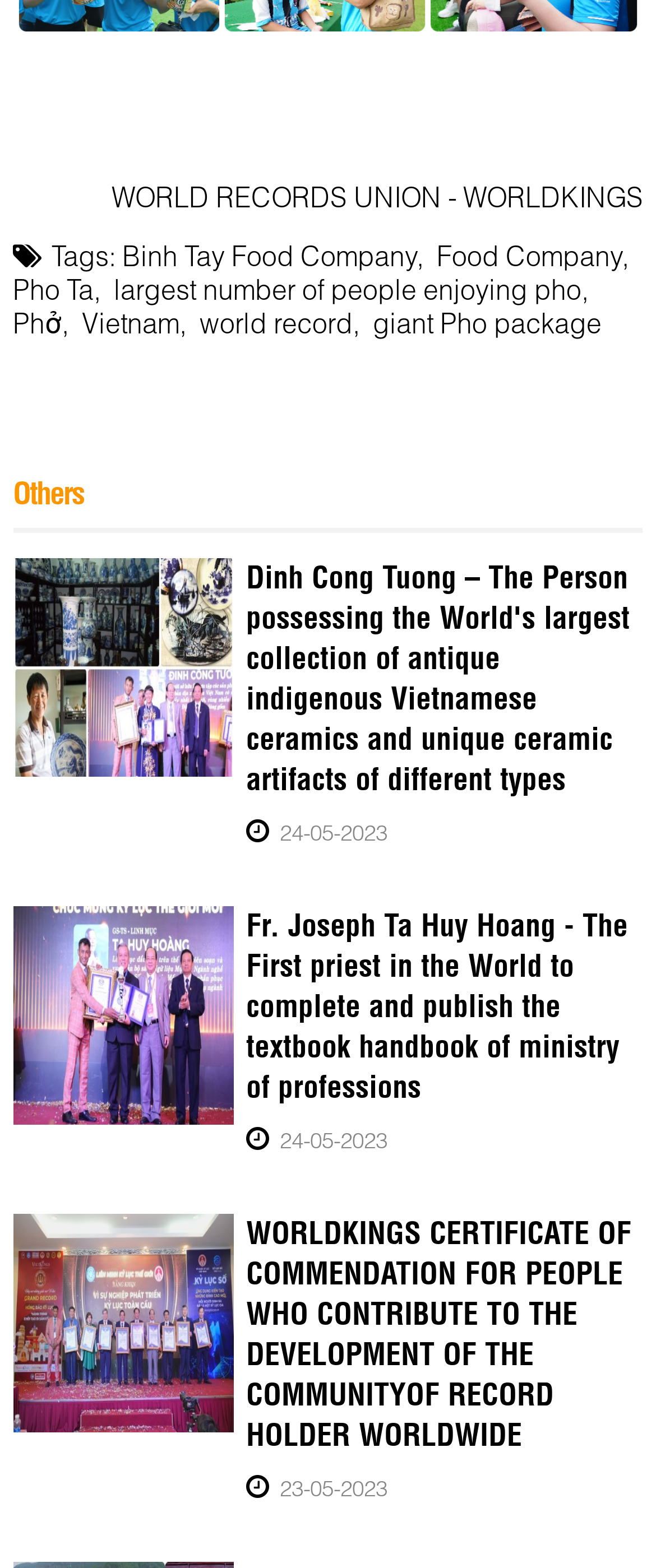What is the topic of the first record?
Examine the screenshot and reply with a single word or phrase.

Pho